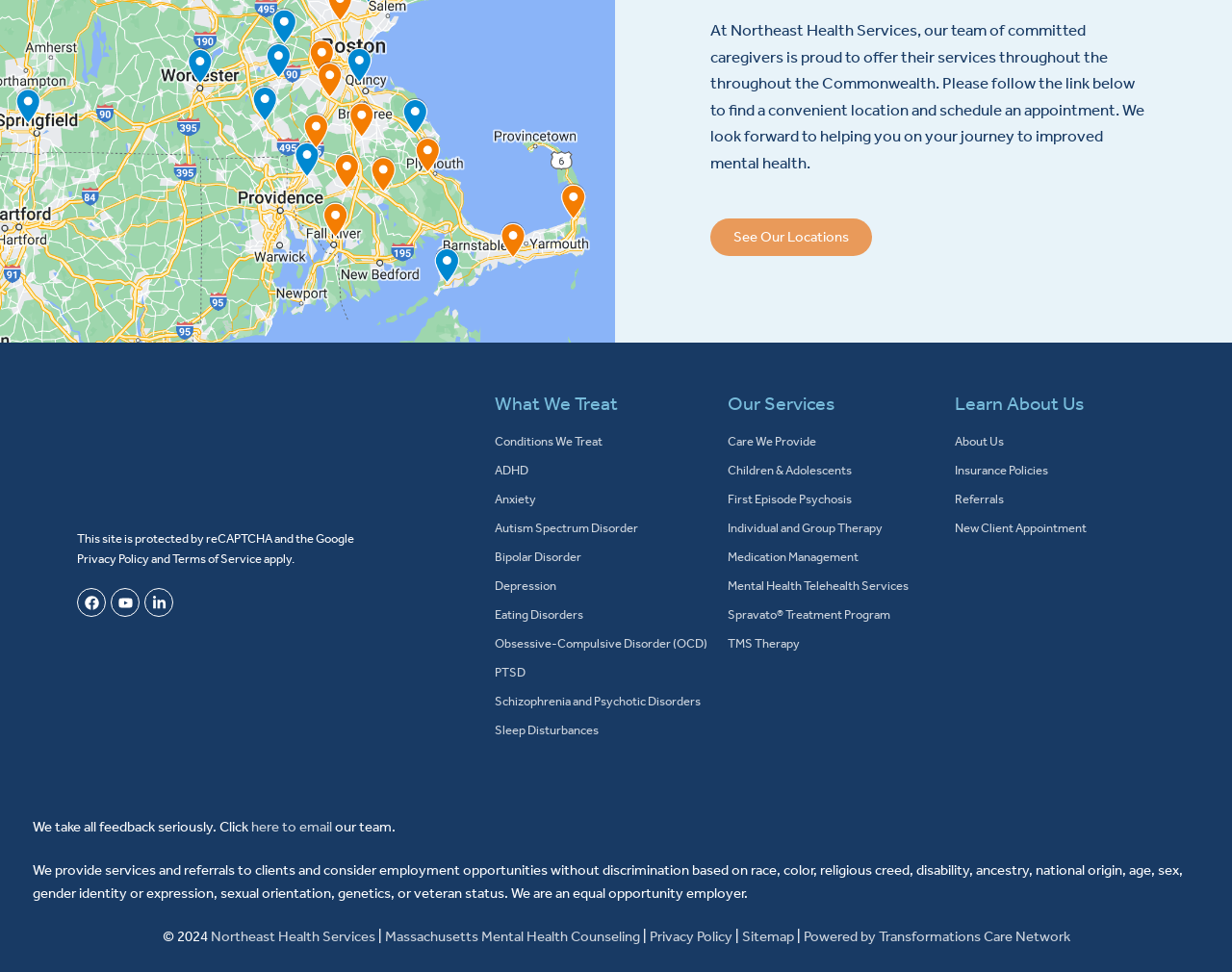Please find and report the bounding box coordinates of the element to click in order to perform the following action: "Learn about Conditions We Treat". The coordinates should be expressed as four float numbers between 0 and 1, in the format [left, top, right, bottom].

[0.402, 0.444, 0.575, 0.464]